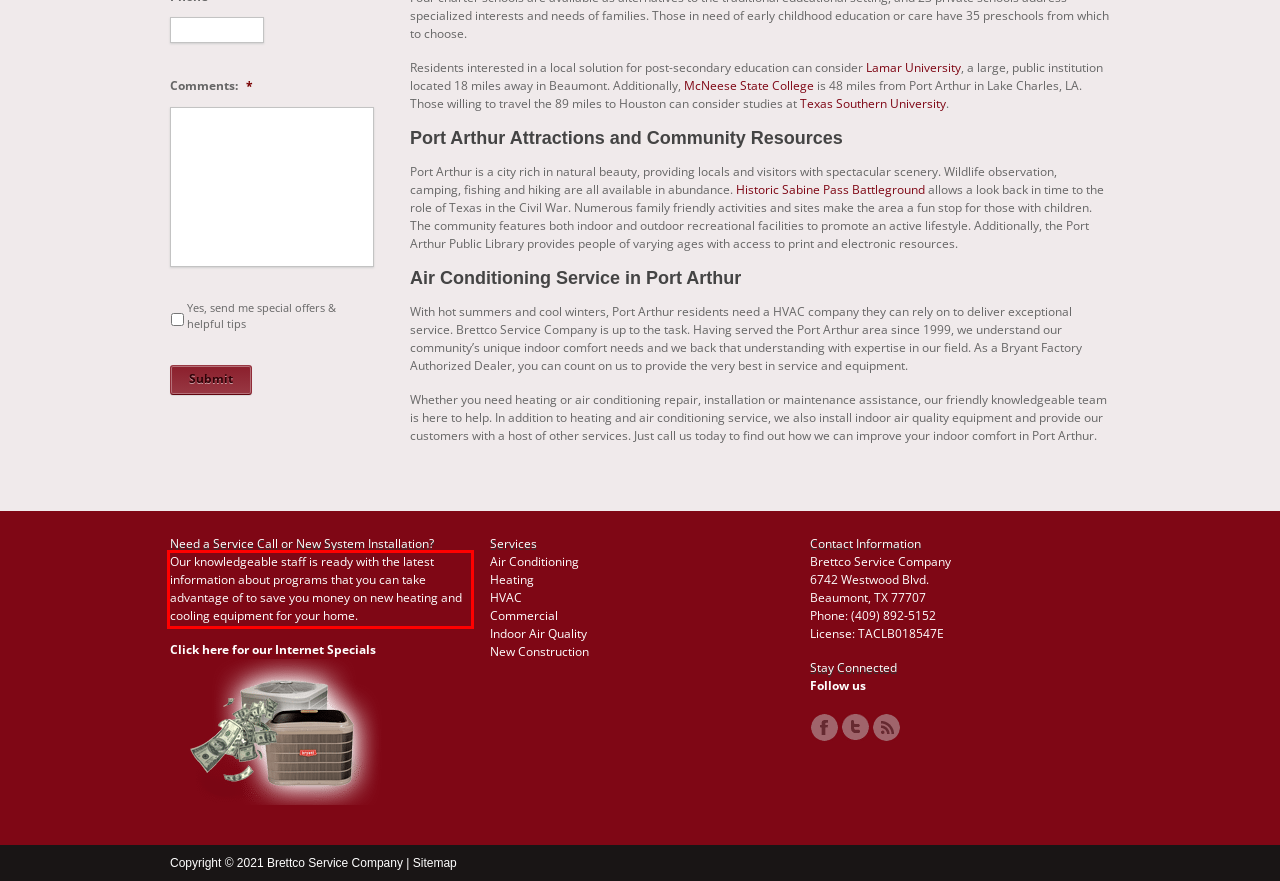You are given a screenshot of a webpage with a UI element highlighted by a red bounding box. Please perform OCR on the text content within this red bounding box.

Our knowledgeable staff is ready with the latest information about programs that you can take advantage of to save you money on new heating and cooling equipment for your home.